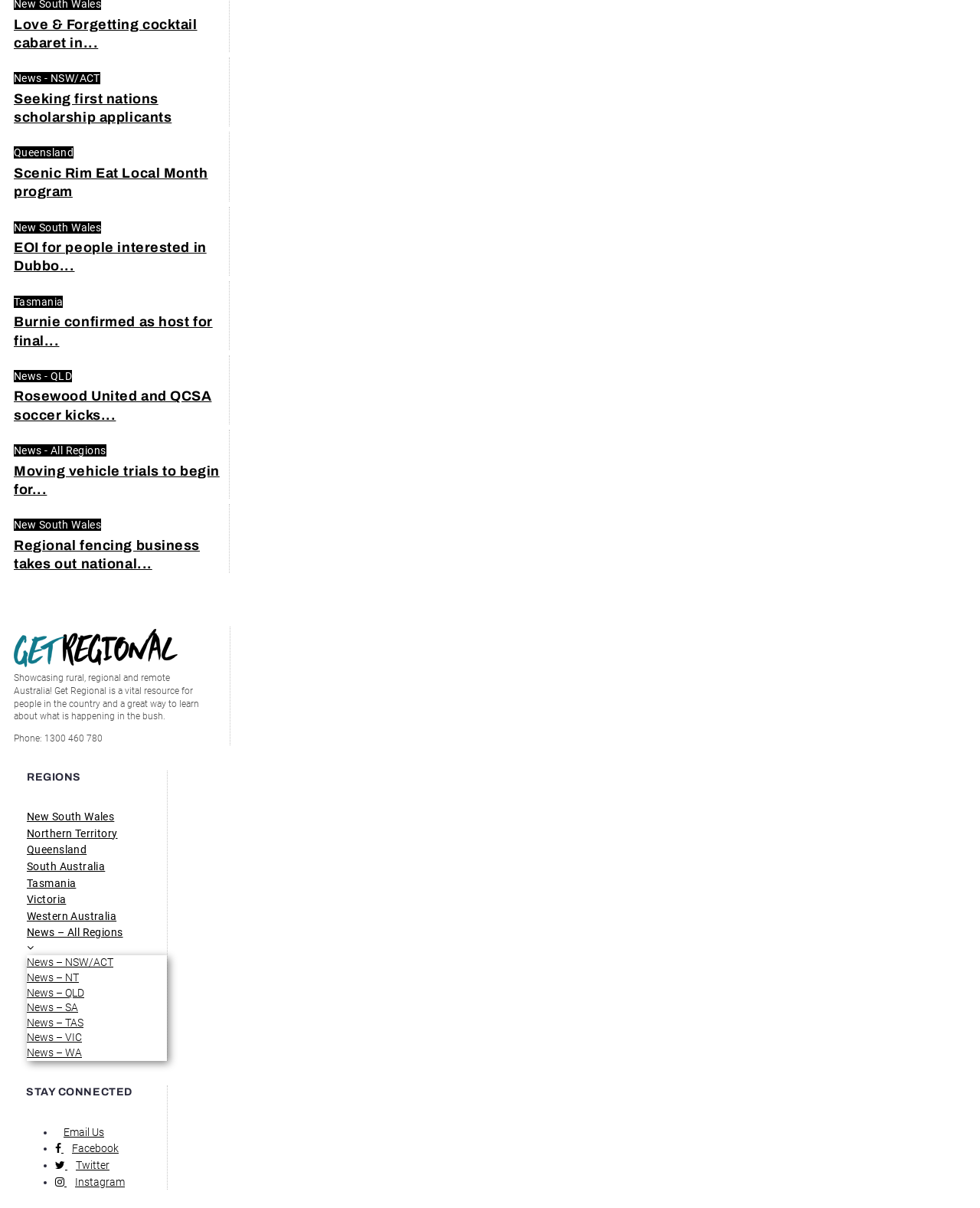Could you provide the bounding box coordinates for the portion of the screen to click to complete this instruction: "Enter your full name"?

None